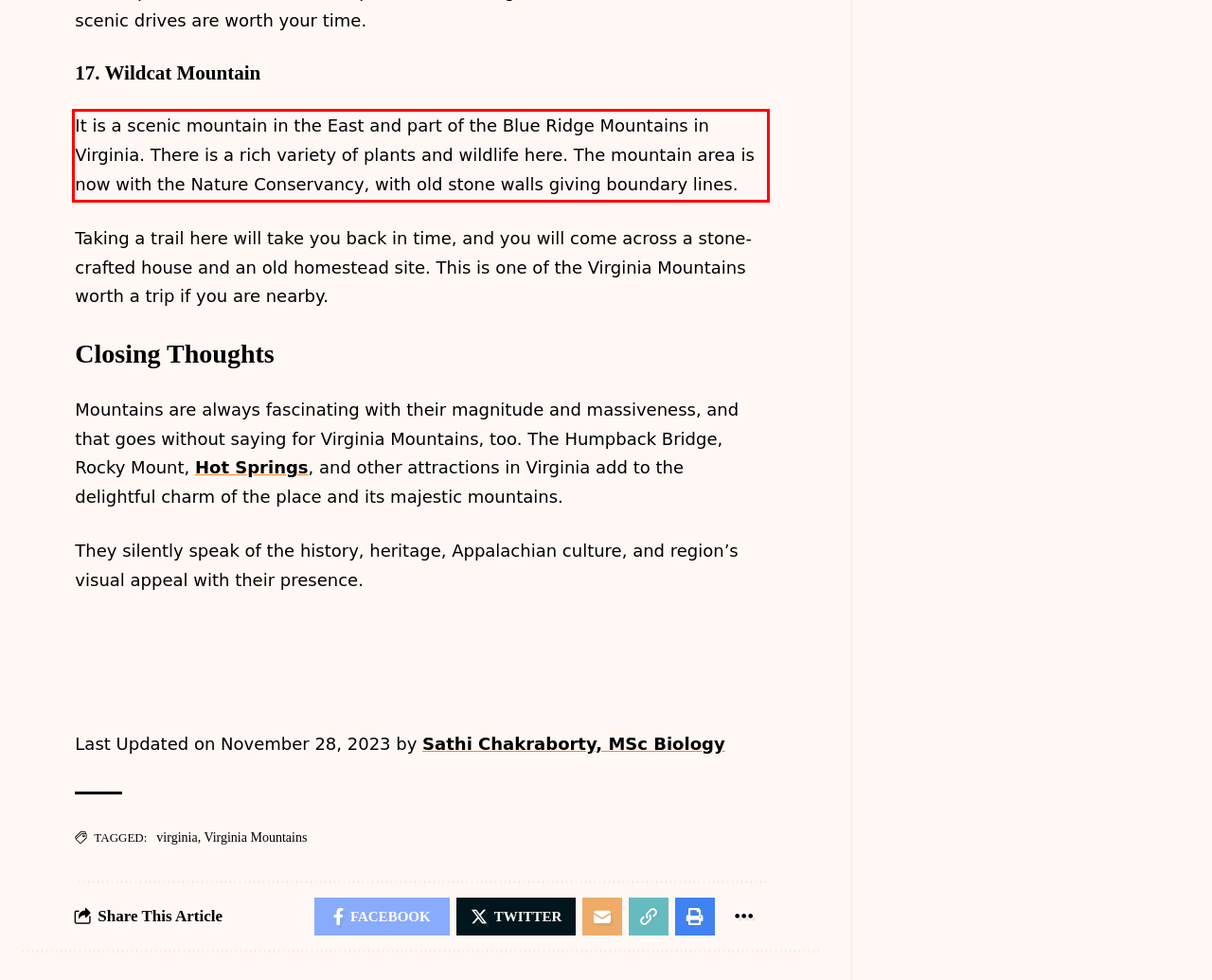You are presented with a screenshot containing a red rectangle. Extract the text found inside this red bounding box.

It is a scenic mountain in the East and part of the Blue Ridge Mountains in Virginia. There is a rich variety of plants and wildlife here. The mountain area is now with the Nature Conservancy, with old stone walls giving boundary lines.